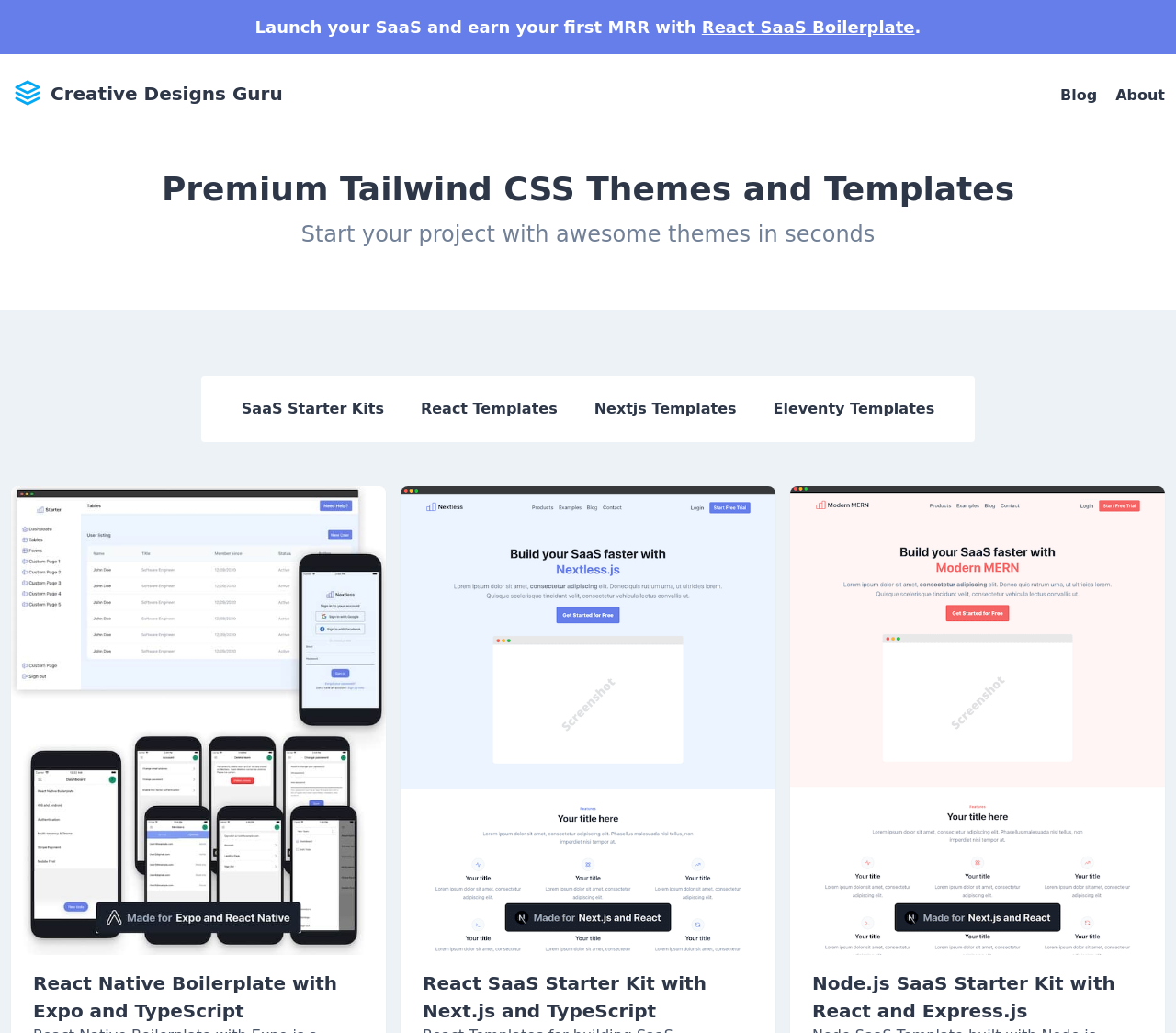Extract the text of the main heading from the webpage.

Premium Tailwind CSS Themes and Templates